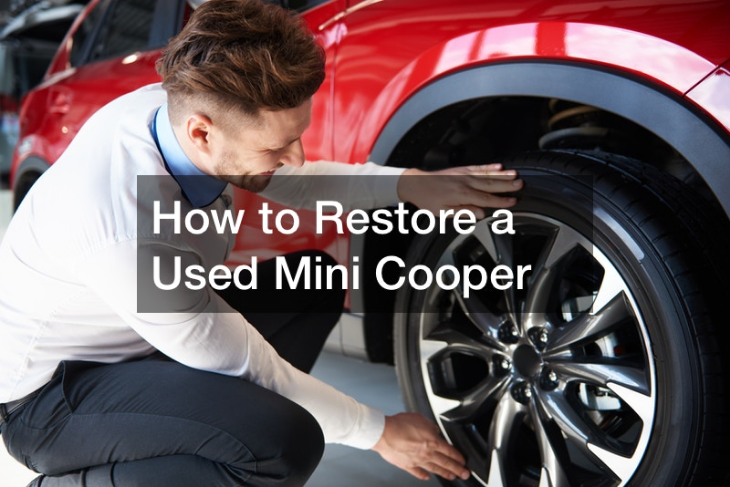What is the focus of the guide? Based on the screenshot, please respond with a single word or phrase.

restoring used Mini Coopers